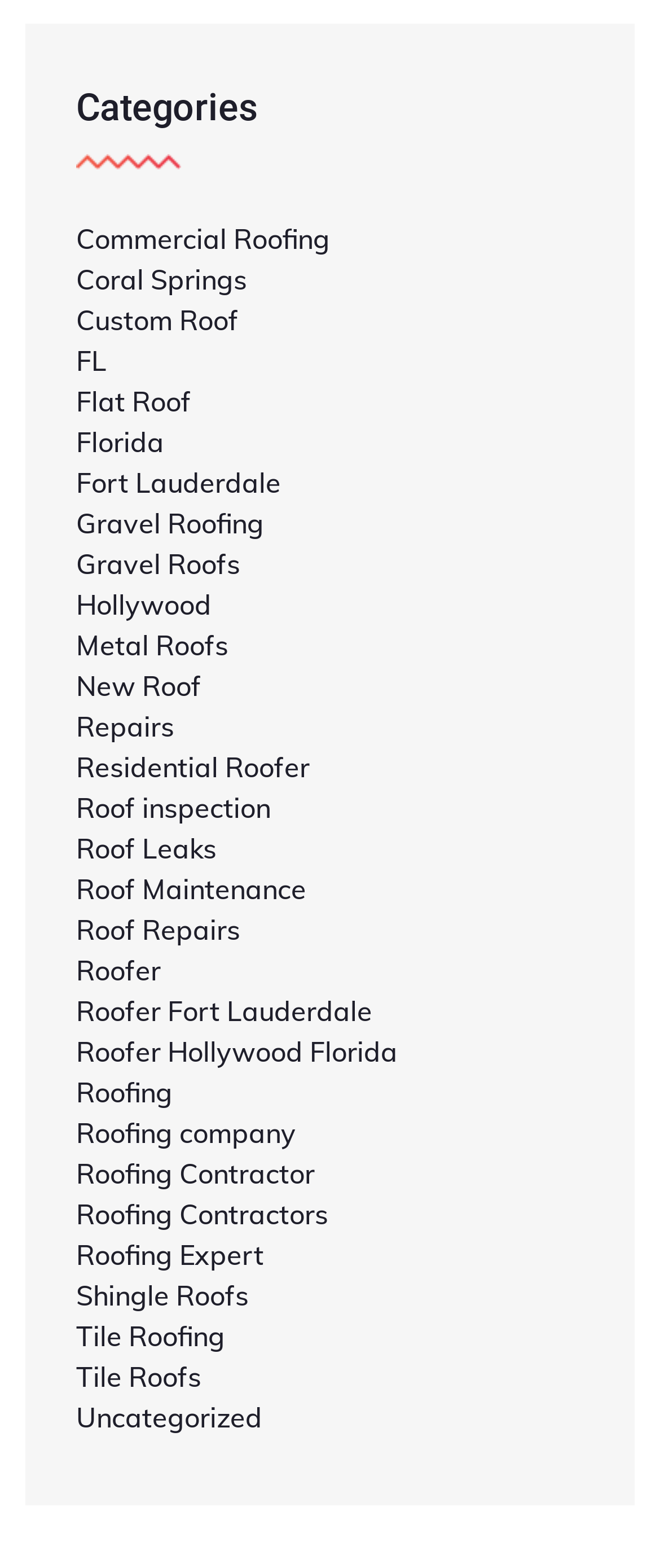Please identify the bounding box coordinates of the element I need to click to follow this instruction: "Explore Custom Roof".

[0.115, 0.194, 0.362, 0.215]